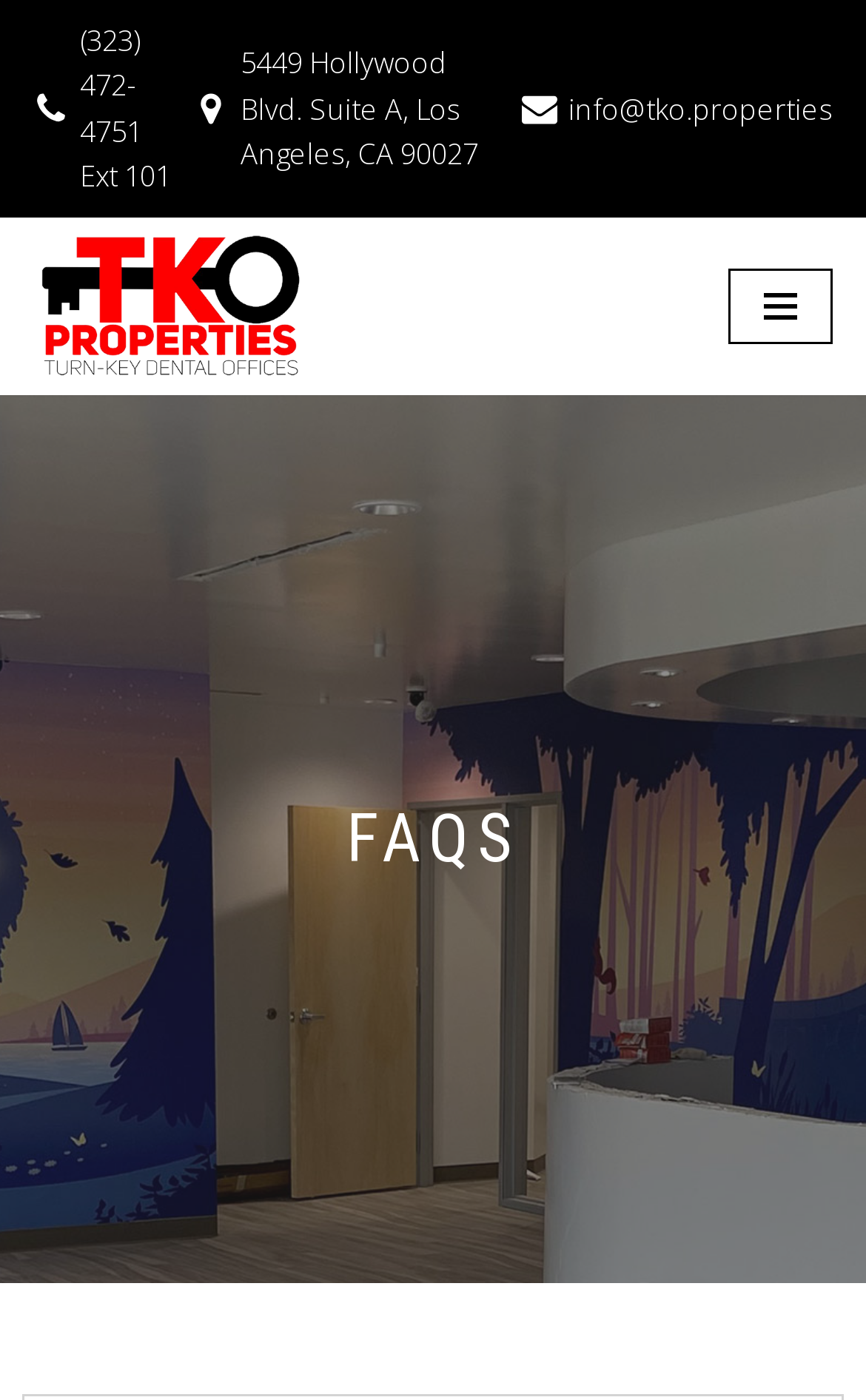Analyze the image and answer the question with as much detail as possible: 
Is the navigation menu expanded?

I found that the navigation menu is not expanded by looking at the button element with the text 'Navigation Menu' which has an attribute 'expanded' set to 'False'.